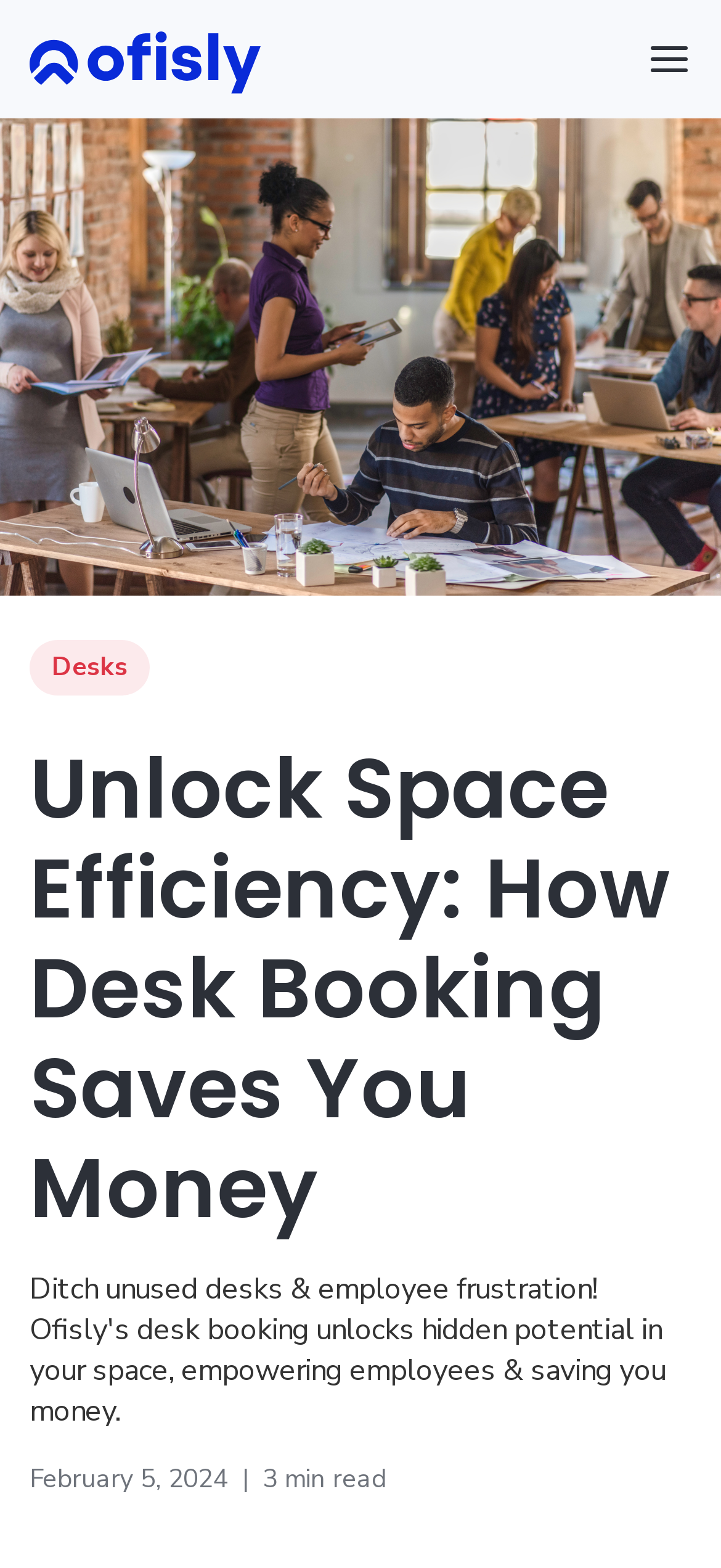What is the navigation button icon?
Please answer using one word or phrase, based on the screenshot.

Navbar Toggler Open Icon